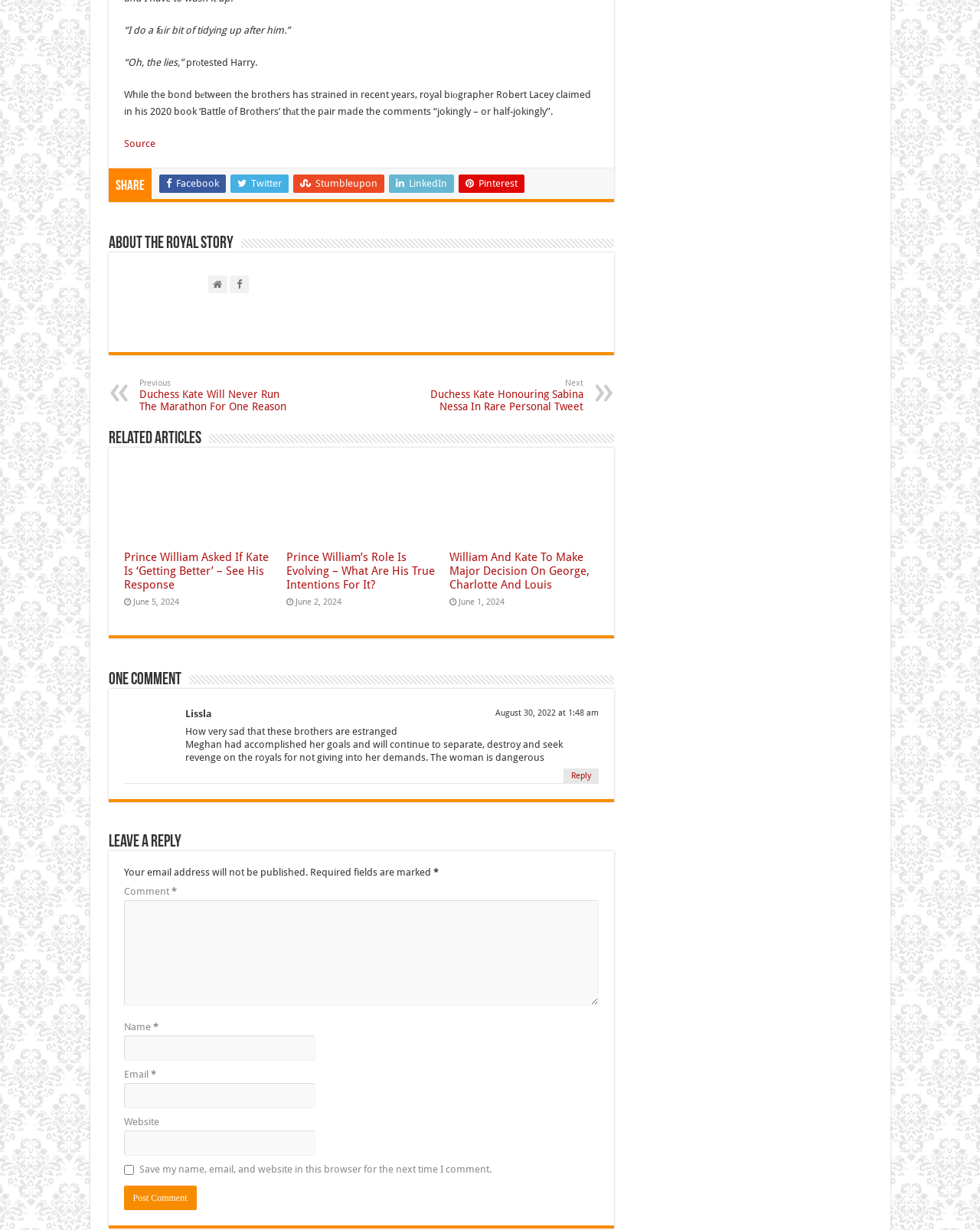What is required to leave a reply on the article?
Please provide a single word or phrase as your answer based on the image.

Name and email